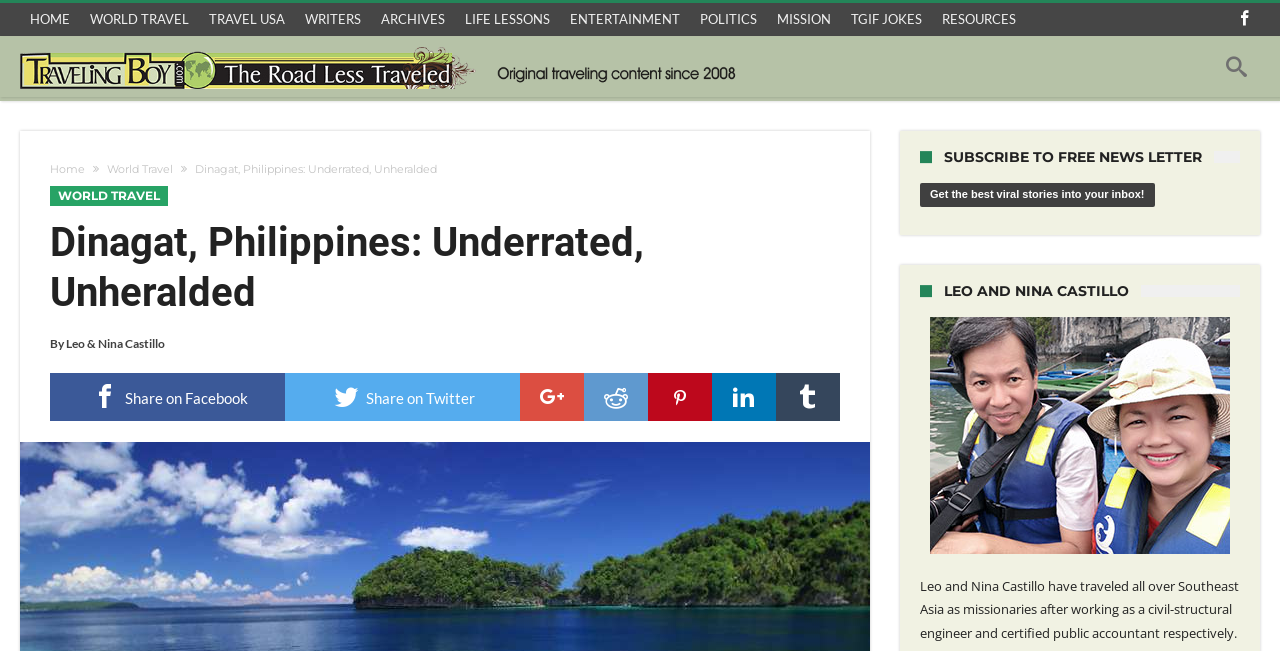What is the name of the travel blog?
Please answer the question with a detailed and comprehensive explanation.

The name of the travel blog can be found in the heading element 'Traveling Boy' which is located at the top of the webpage, and it is also mentioned in the link 'Traveling Boy' with the image of the same name.